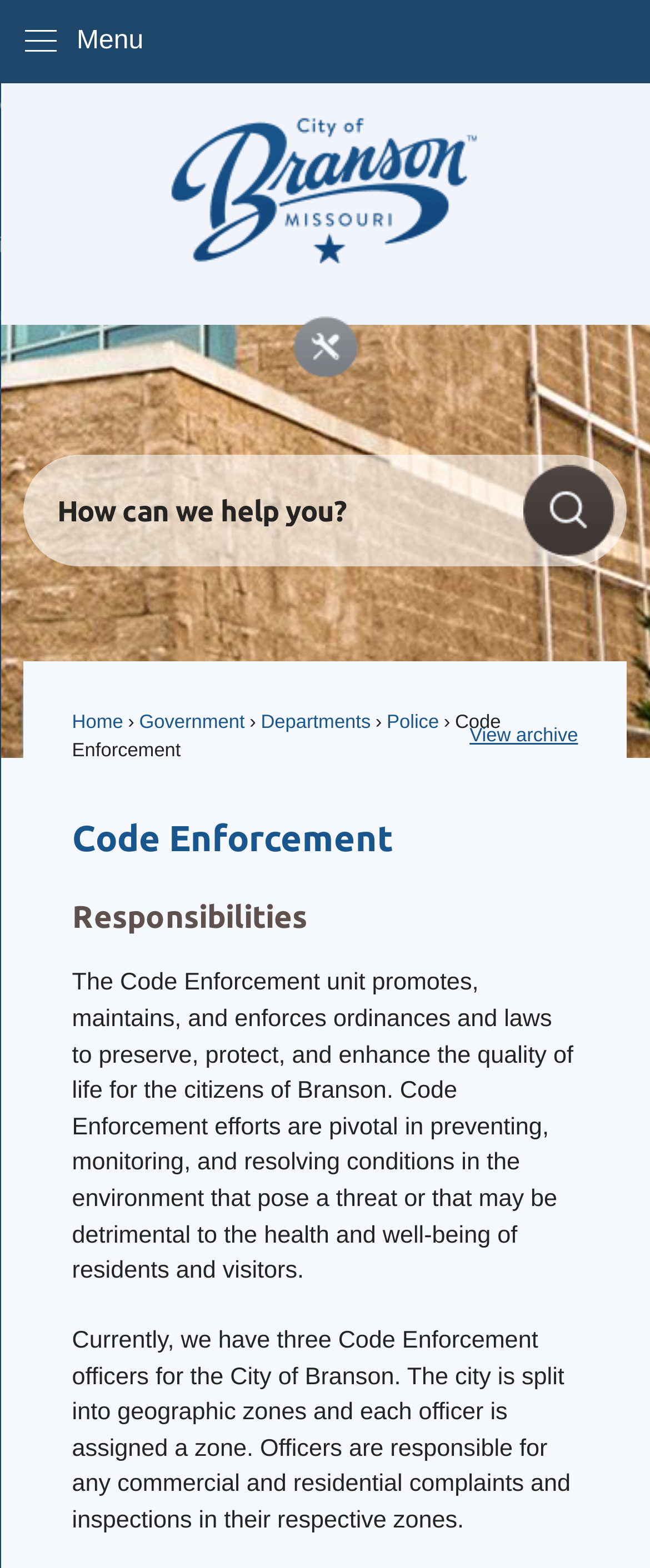Give a succinct answer to this question in a single word or phrase: 
What is the function of the Site Tools button?

Has a menu